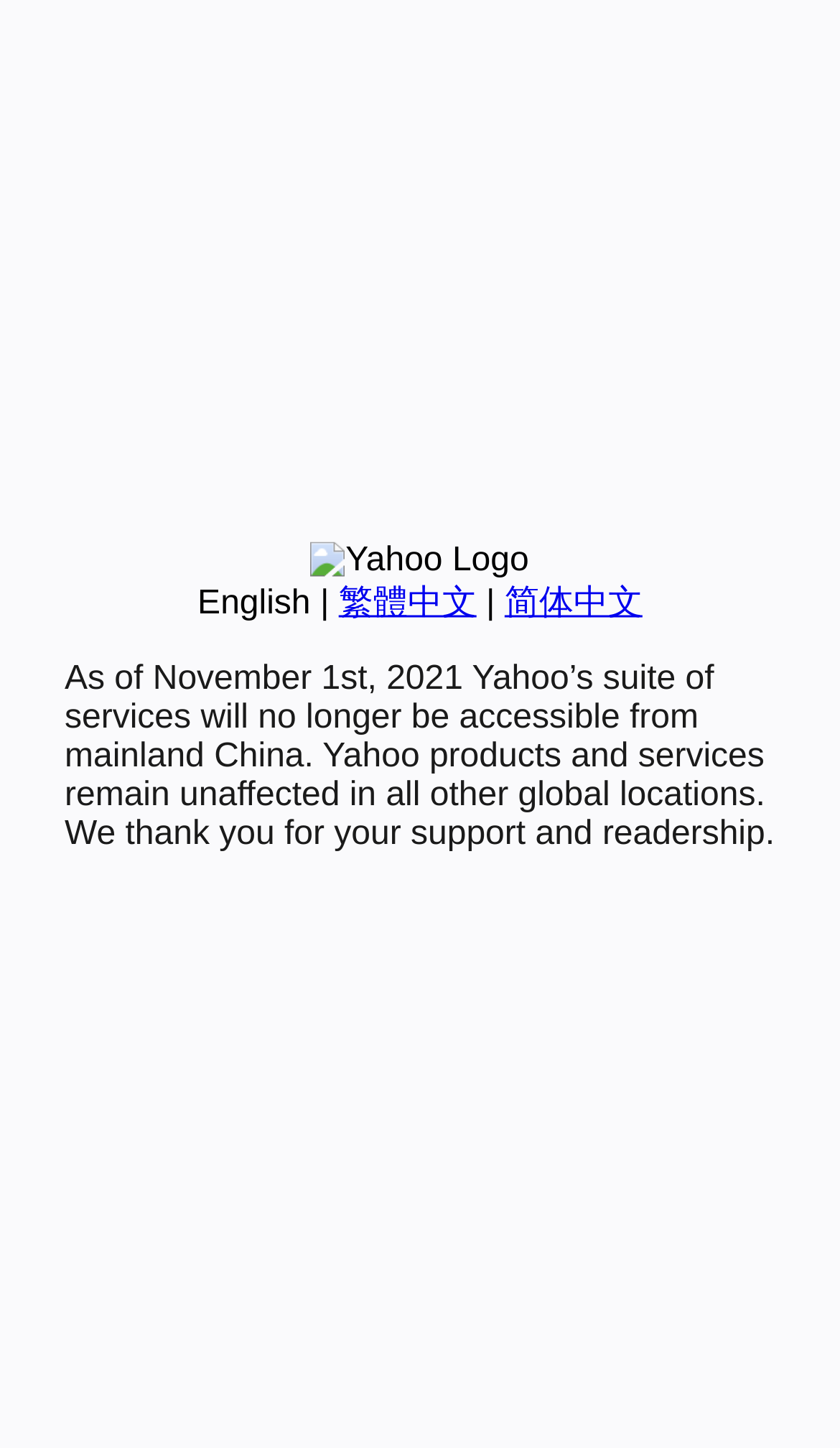Find the bounding box of the web element that fits this description: "繁體中文".

[0.403, 0.404, 0.567, 0.429]